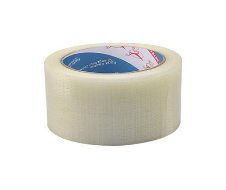Answer with a single word or phrase: 
What type of environments is this tape suitable for?

Industrial and household